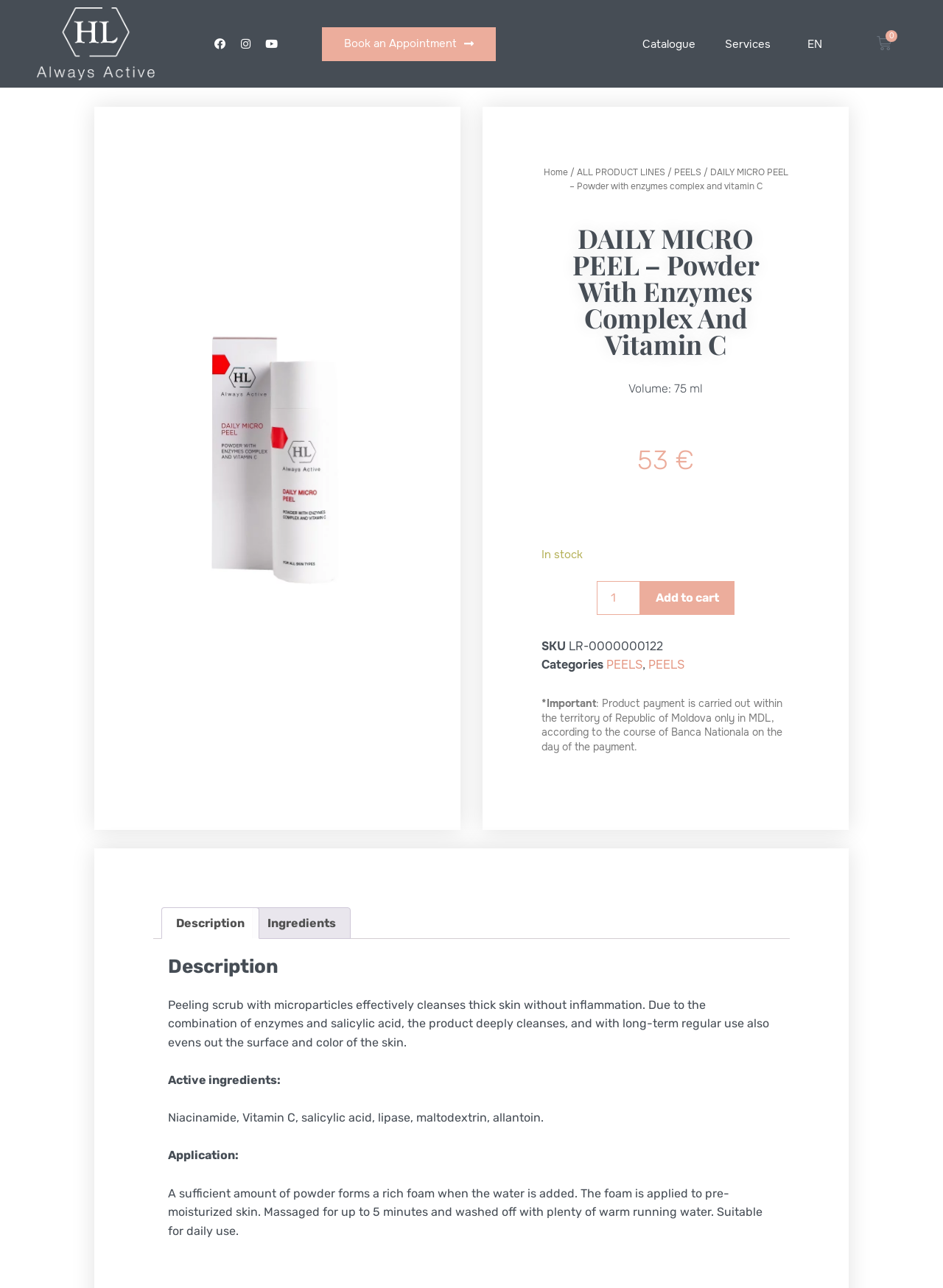Kindly determine the bounding box coordinates of the area that needs to be clicked to fulfill this instruction: "View the Ingredients tab".

[0.267, 0.704, 0.372, 0.729]